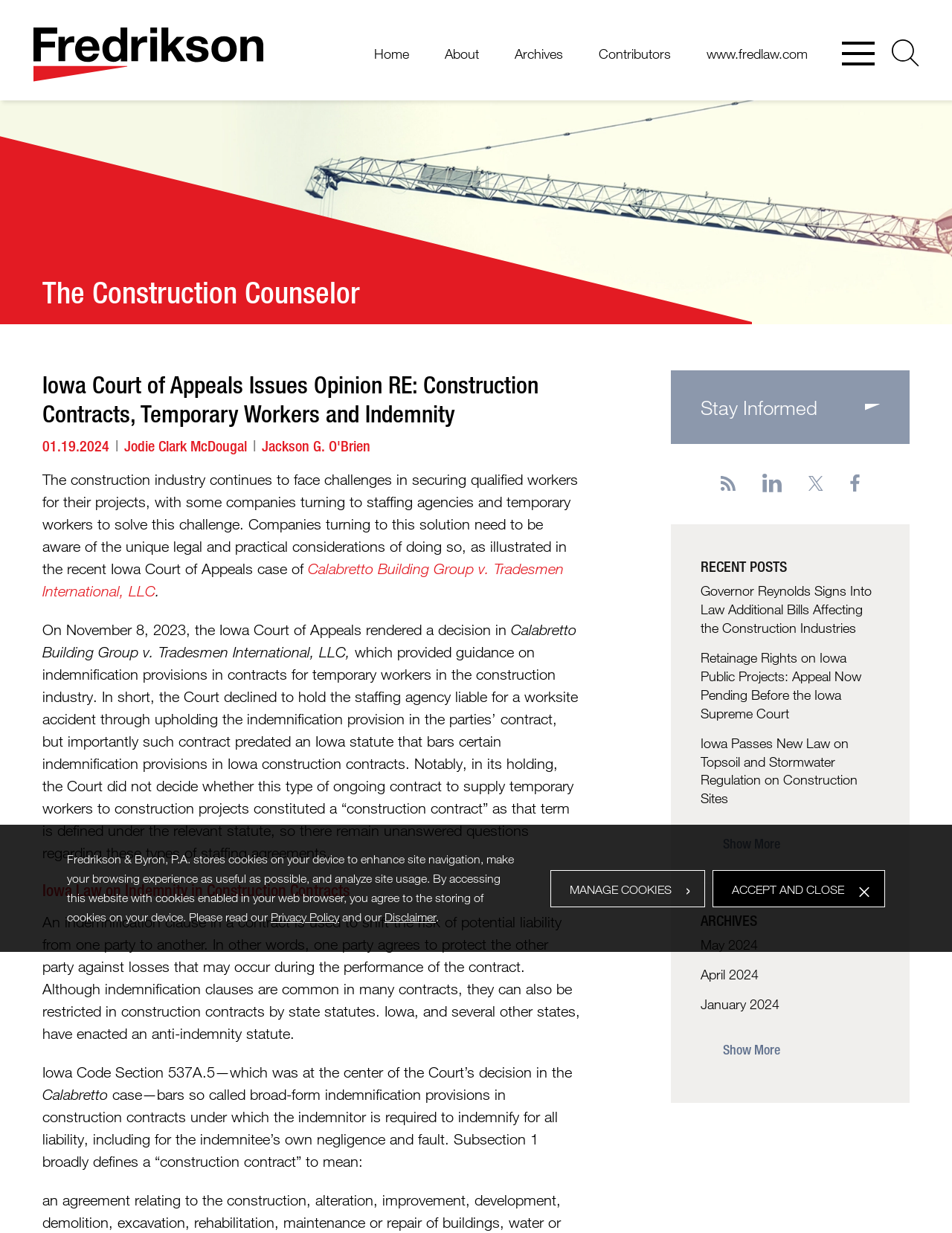Using the information shown in the image, answer the question with as much detail as possible: What is the purpose of the 'Stay Informed Flag' link?

I found the answer by looking at the link 'Stay Informed Flag' and inferring its purpose, which is likely to allow users to stay informed about updates or news related to the law firm or construction industry.